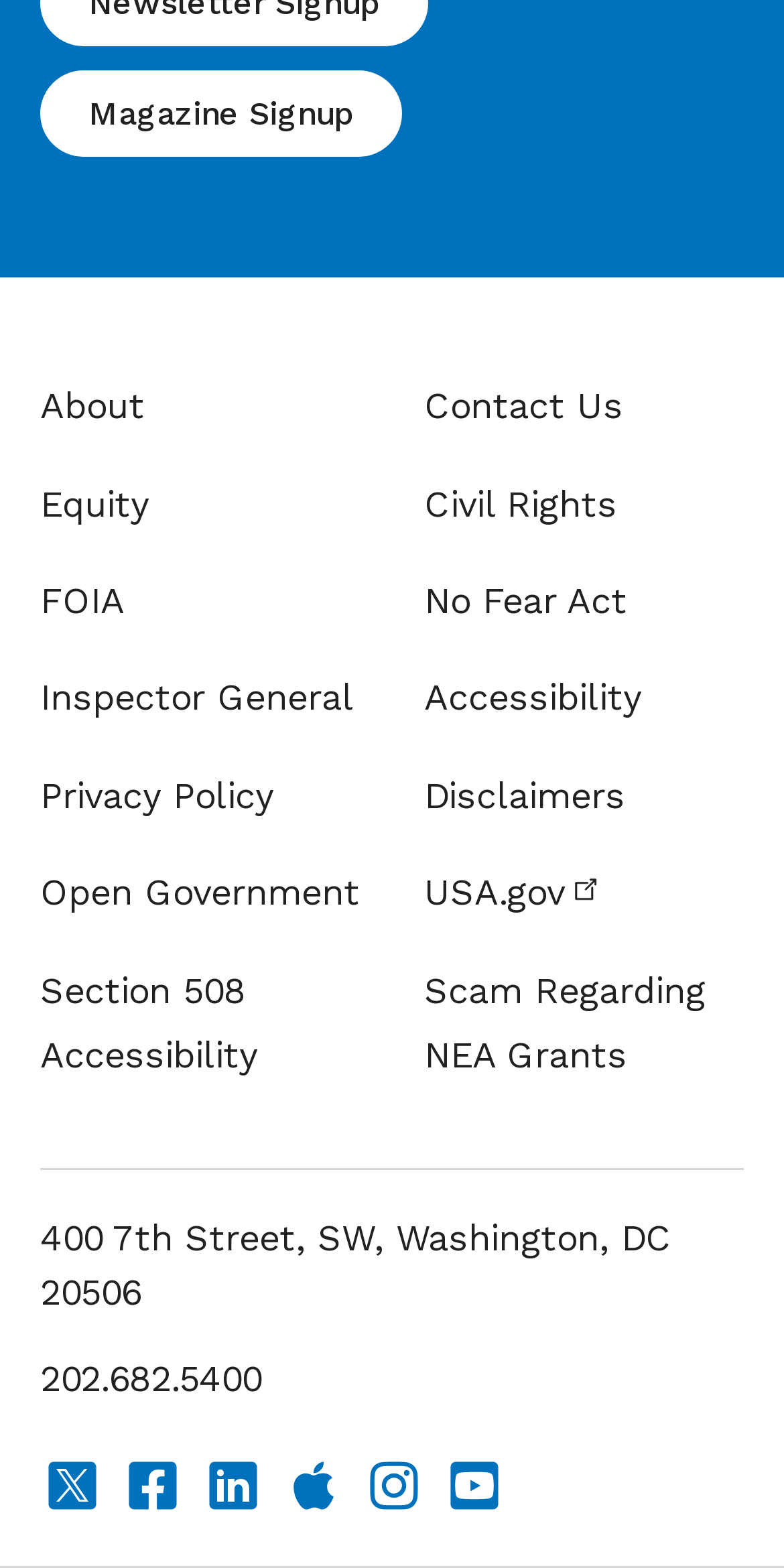How many menu items are in the footer?
Based on the image, answer the question in a detailed manner.

I counted the number of menu items in the footer section, which starts with 'About' and ends with 'Section 508 Accessibility', and found 15 items.